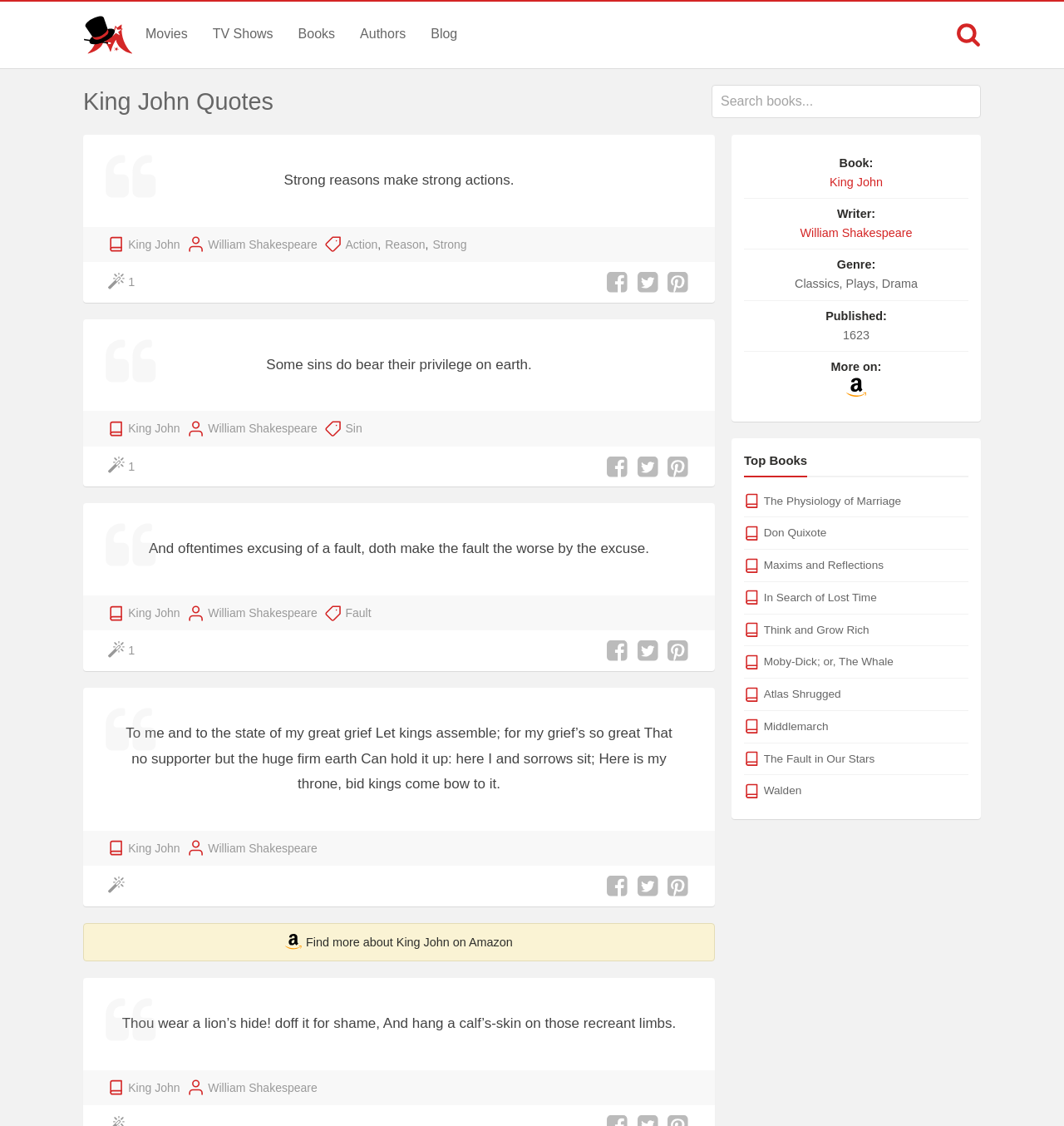Using the elements shown in the image, answer the question comprehensively: How many social media sharing options are available?

There are three social media sharing options available, which are Facebook, Twitter, and Pinterest, represented by their respective square icons.